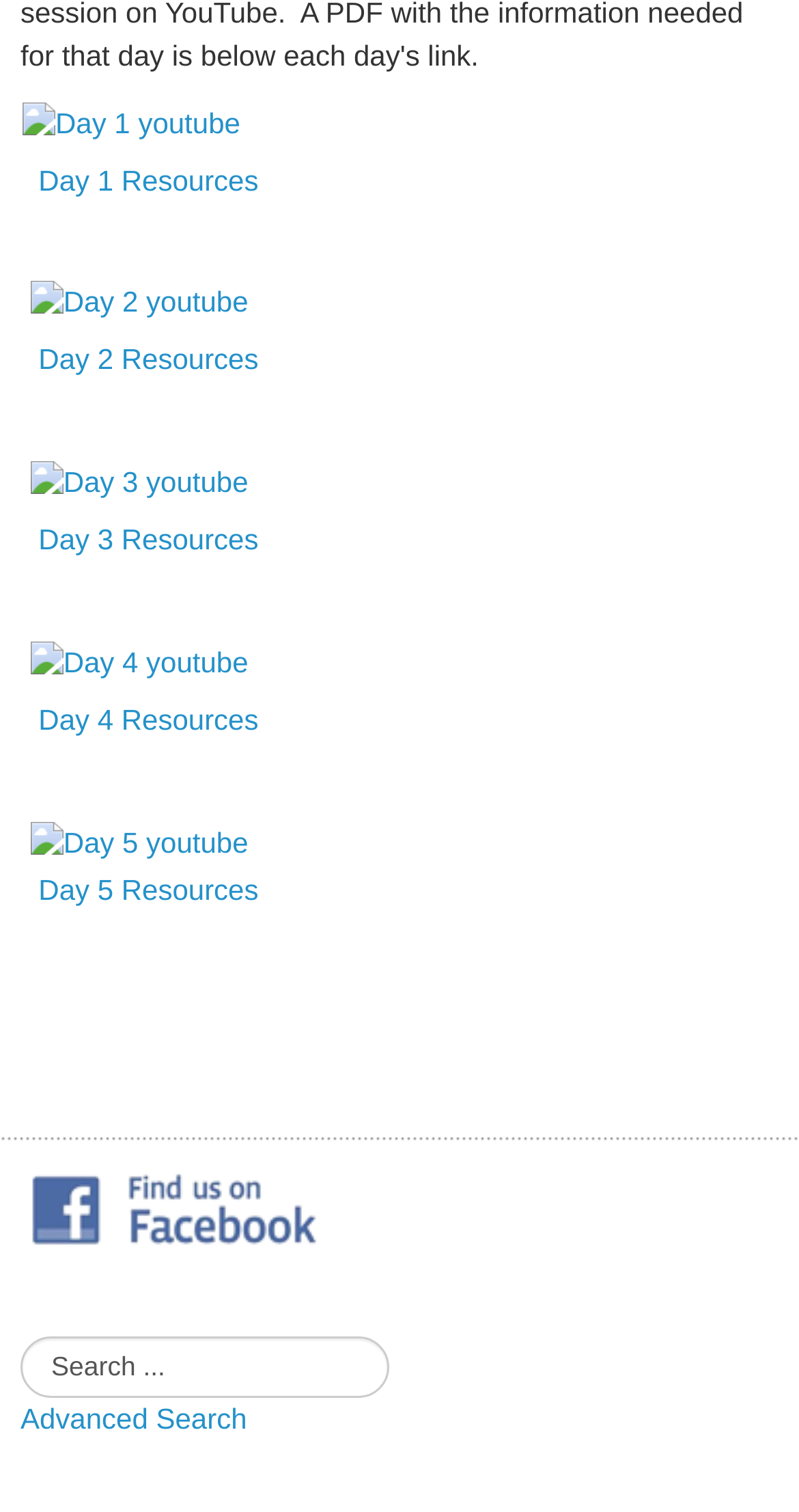How many days of resources are available?
Using the image provided, answer with just one word or phrase.

5